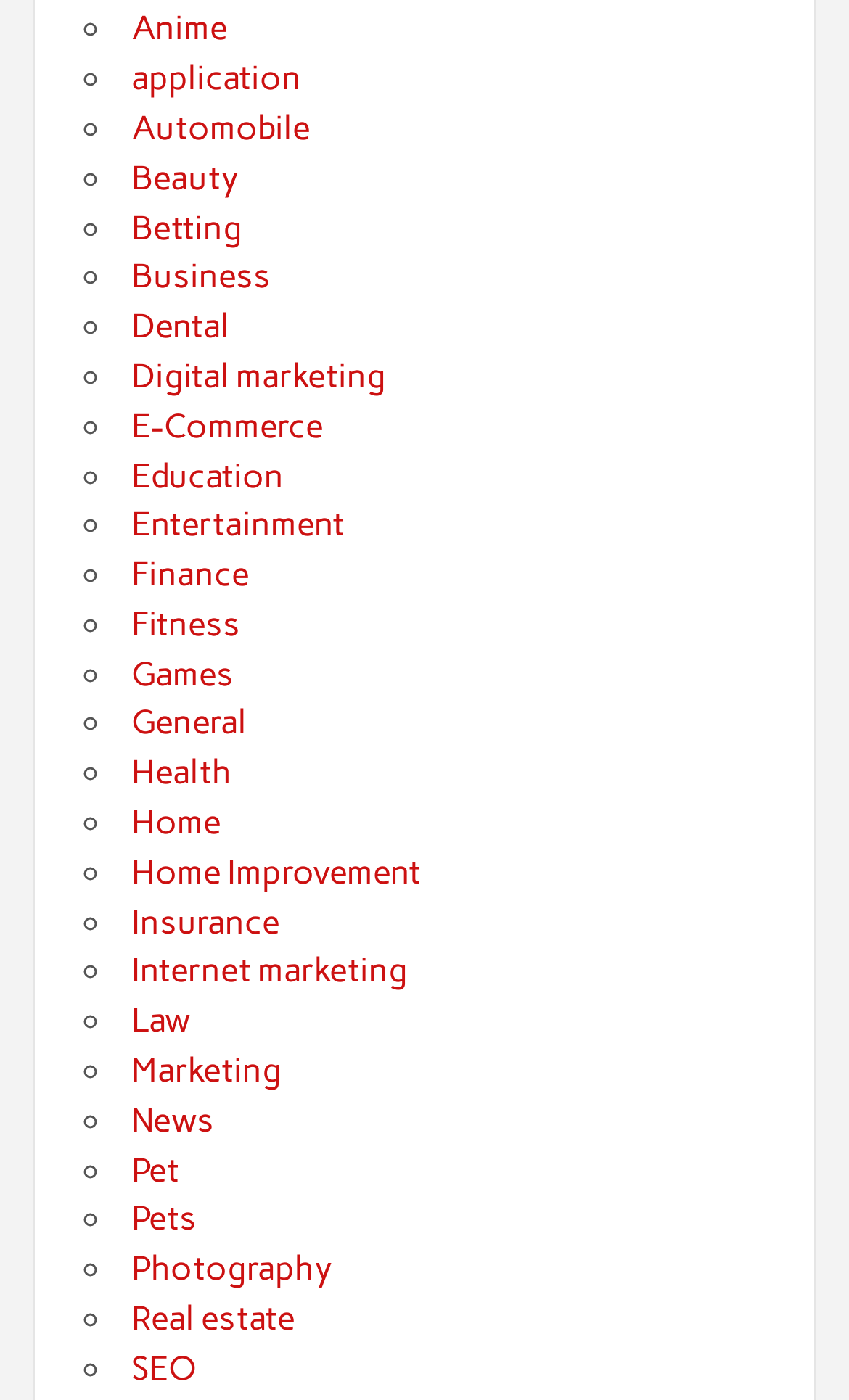Find the bounding box coordinates of the element to click in order to complete this instruction: "Click on Anime". The bounding box coordinates must be four float numbers between 0 and 1, denoted as [left, top, right, bottom].

[0.154, 0.007, 0.267, 0.035]